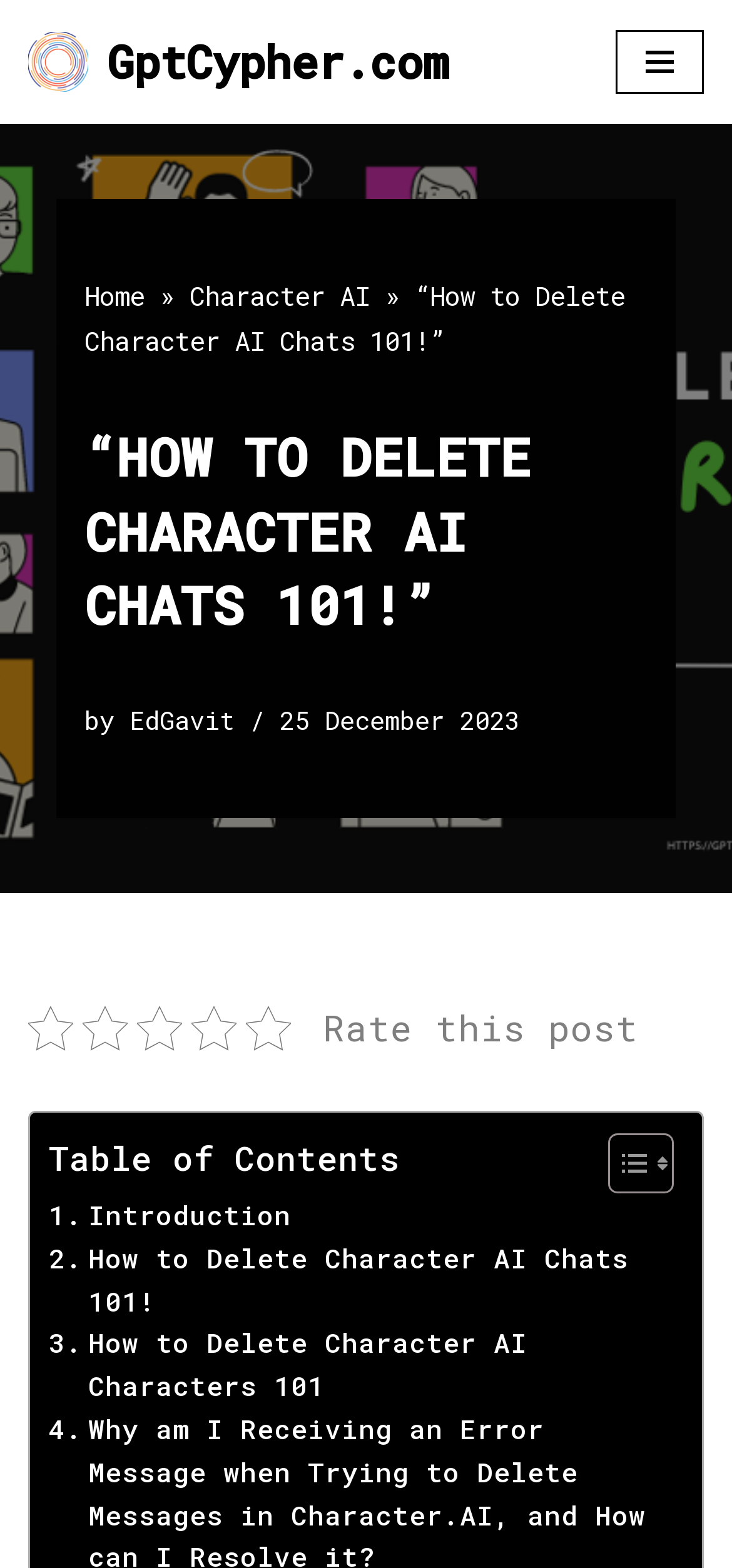Bounding box coordinates are specified in the format (top-left x, top-left y, bottom-right x, bottom-right y). All values are floating point numbers bounded between 0 and 1. Please provide the bounding box coordinate of the region this sentence describes: Home

[0.115, 0.178, 0.197, 0.2]